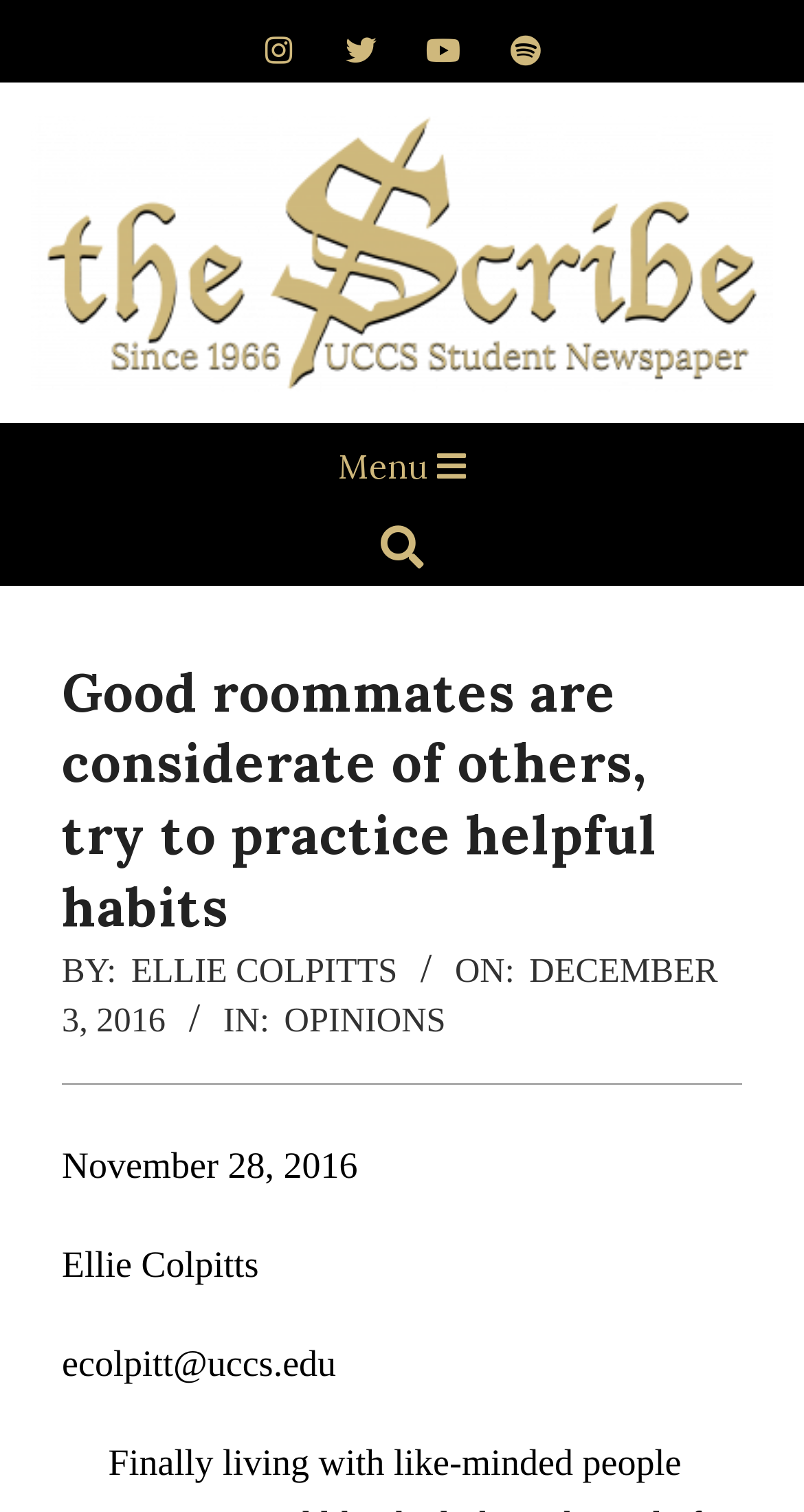Locate and extract the text of the main heading on the webpage.

Good roommates are considerate of others, try to practice helpful habits